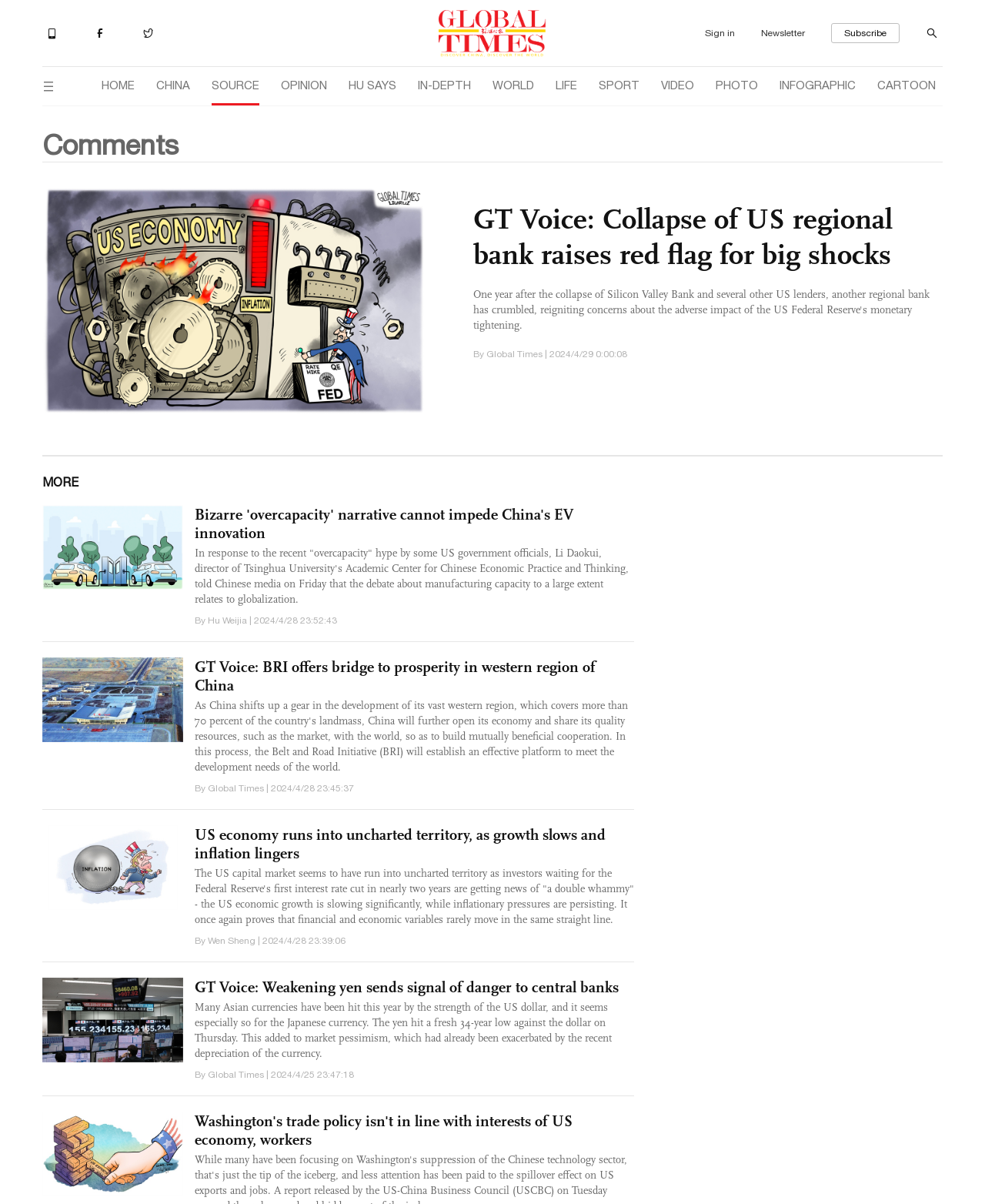How many navigation links are at the top of the webpage?
Answer with a single word or short phrase according to what you see in the image.

12